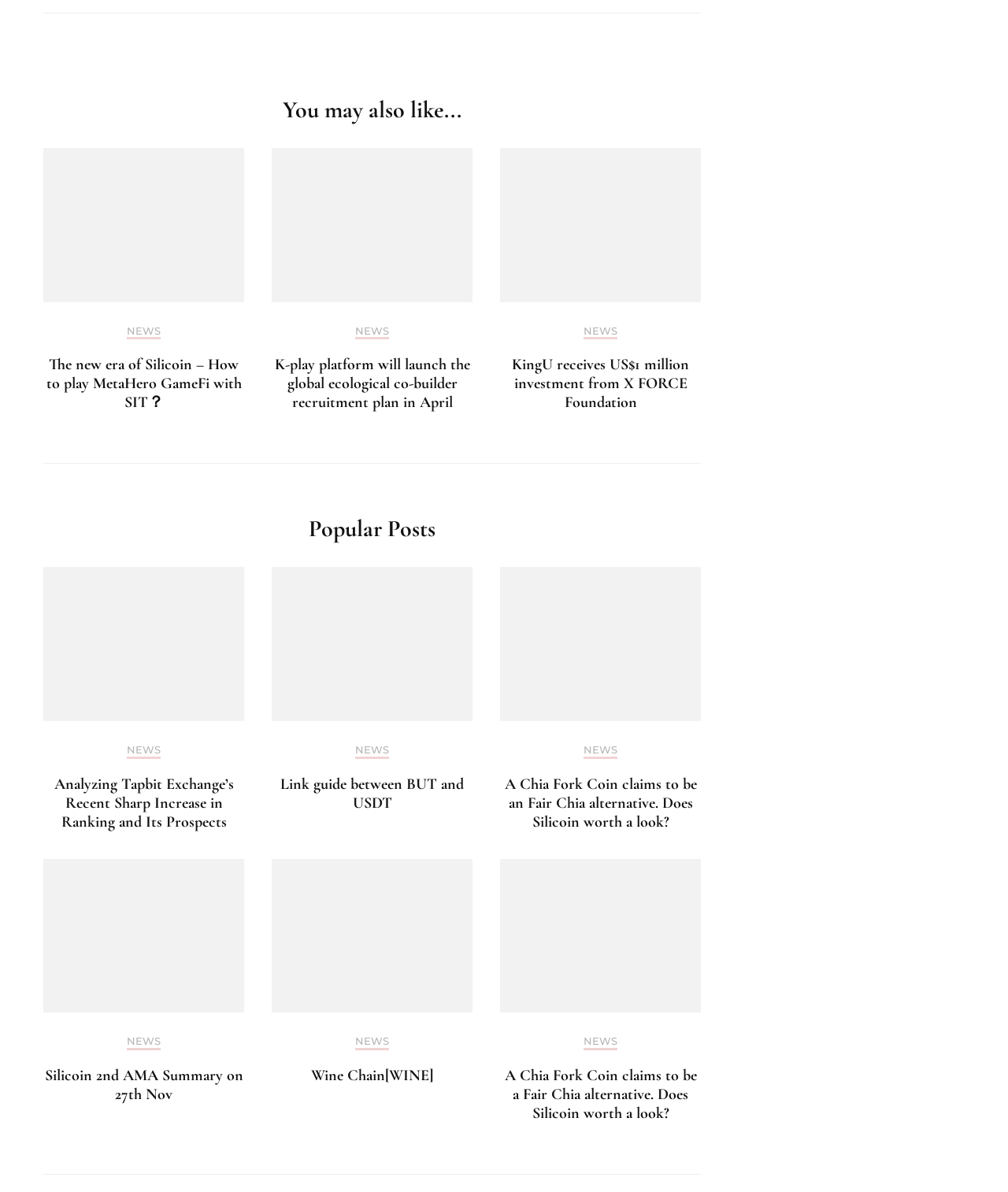What is the position of the 'Popular Posts' section on the webpage? Analyze the screenshot and reply with just one word or a short phrase.

Below the 'You may also like…' section